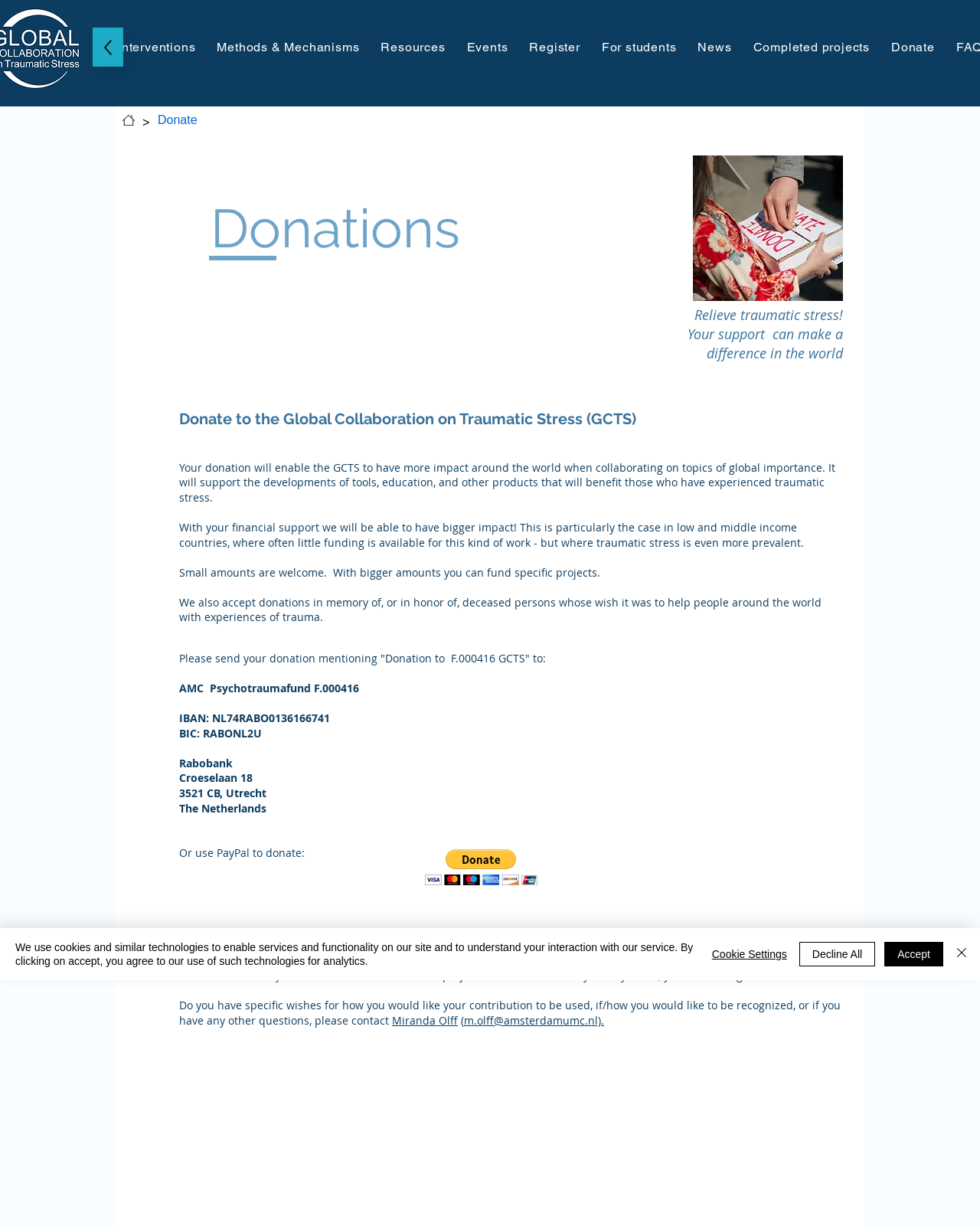What is the bank name for donating to GCTS?
From the image, respond with a single word or phrase.

Rabobank